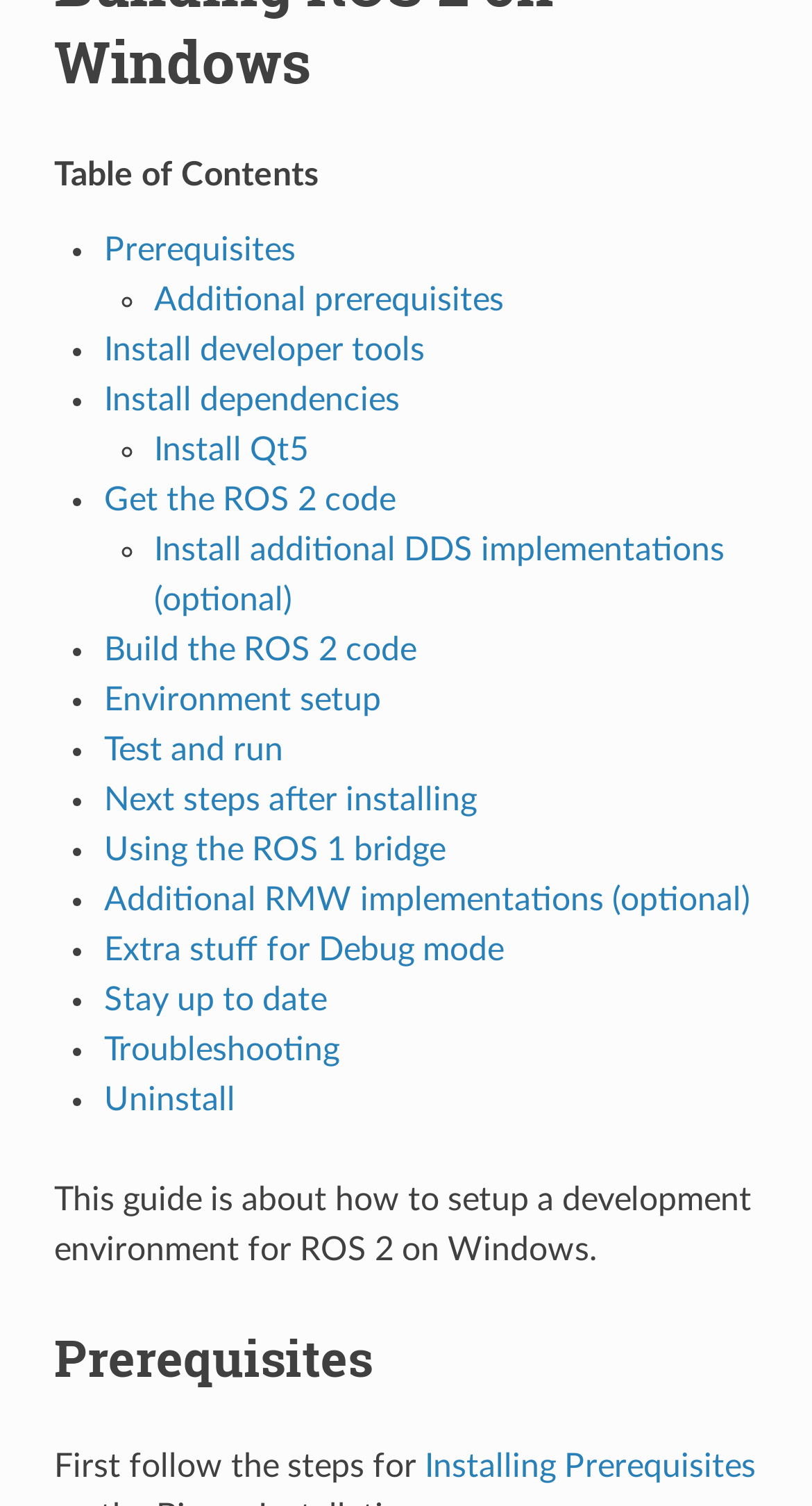Using floating point numbers between 0 and 1, provide the bounding box coordinates in the format (top-left x, top-left y, bottom-right x, bottom-right y). Locate the UI element described here: Environment setup

[0.128, 0.453, 0.469, 0.476]